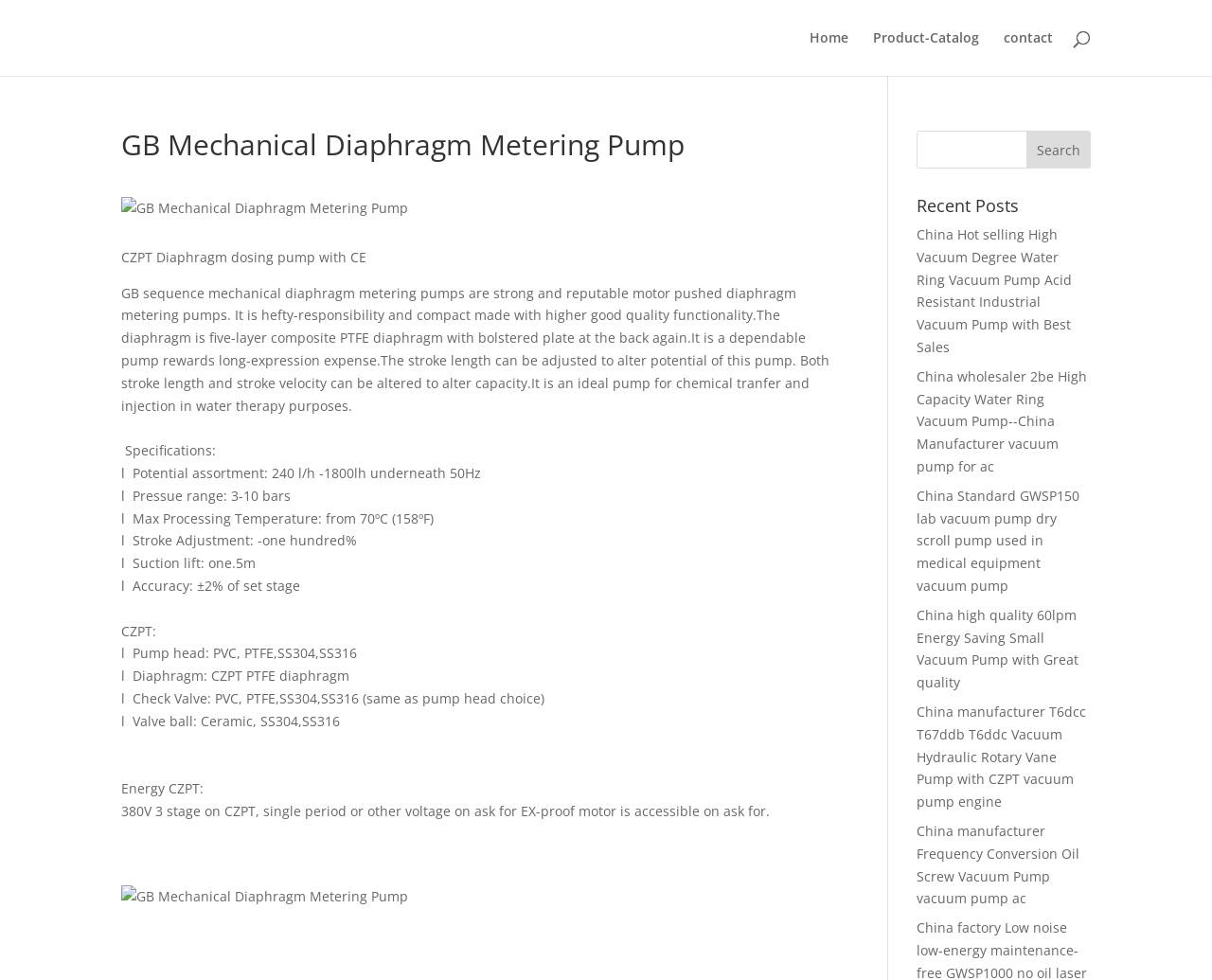Pinpoint the bounding box coordinates of the element that must be clicked to accomplish the following instruction: "Search for a product". The coordinates should be in the format of four float numbers between 0 and 1, i.e., [left, top, right, bottom].

[0.756, 0.133, 0.9, 0.172]